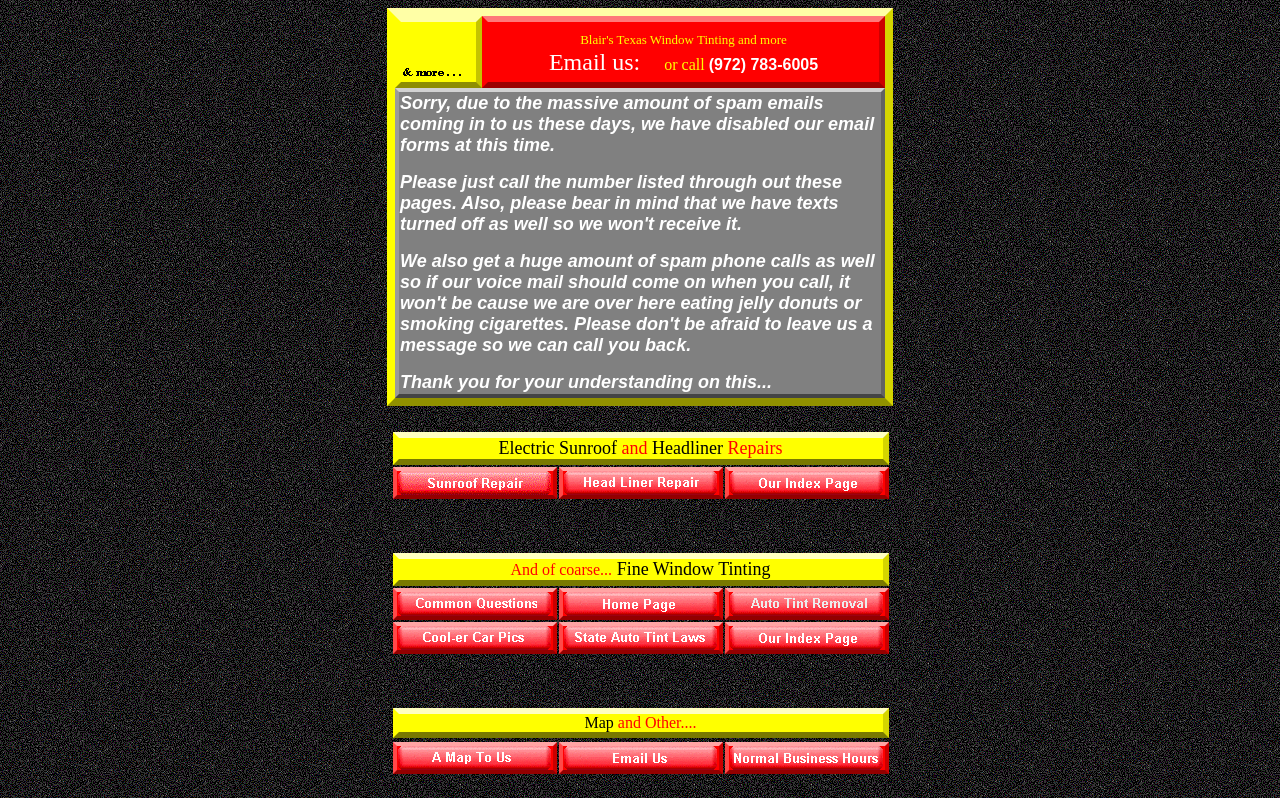Provide a thorough description of the webpage's content and layout.

The webpage is a contact us form page, with a table at the top occupying about a third of the page width, situated near the top of the page. Within this table, there are two grid cells side by side. The left grid cell contains an image with the text "Thanks For Your Interest In Blair's Texas Window Tinting & more". The right grid cell has a text block stating "Blair's Texas Window Tinting and more Email us: or call (972) 783-6005".

Below the table, there is a layout table that spans about two-thirds of the page width, taking up most of the remaining page space. Within this layout table, there is a single row with a cell containing a lengthy paragraph of text. This text explains that due to excessive spam, the email forms are currently disabled, and visitors are requested to call the provided phone number instead. It also mentions that texts are not received, and that voice mail may be encountered due to the high volume of spam calls. The text concludes with a polite request to leave a message for a callback.